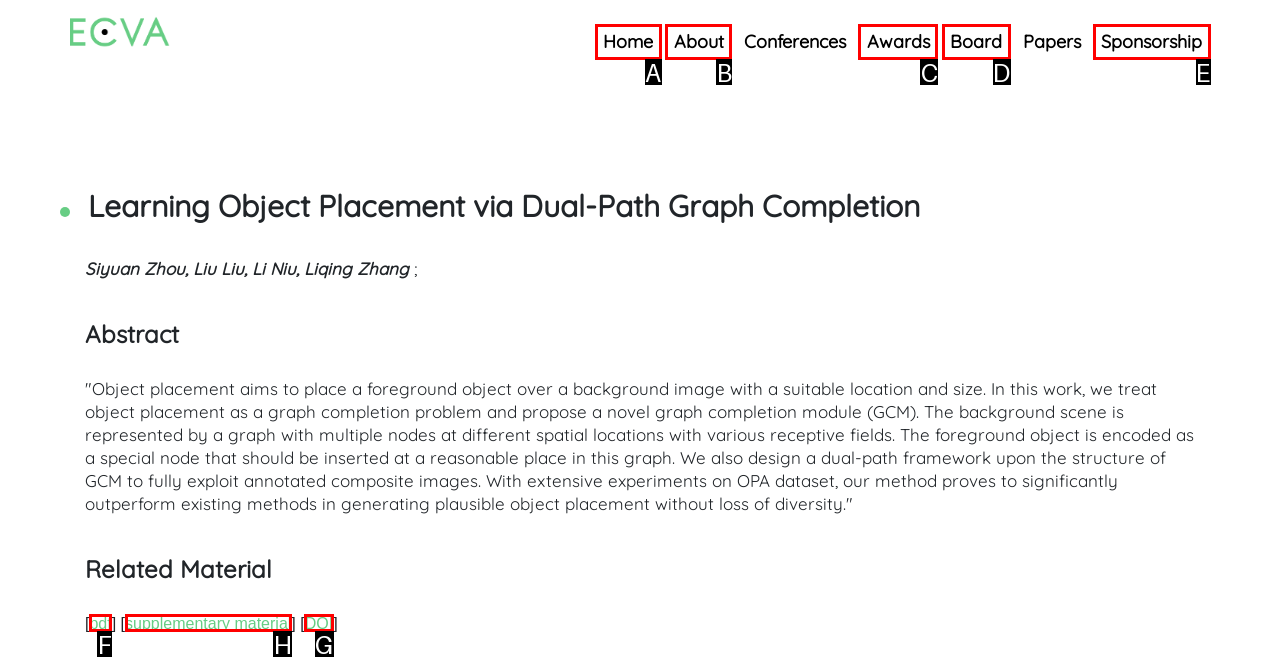Identify which lettered option to click to carry out the task: Visit the page for supplementary material. Provide the letter as your answer.

H